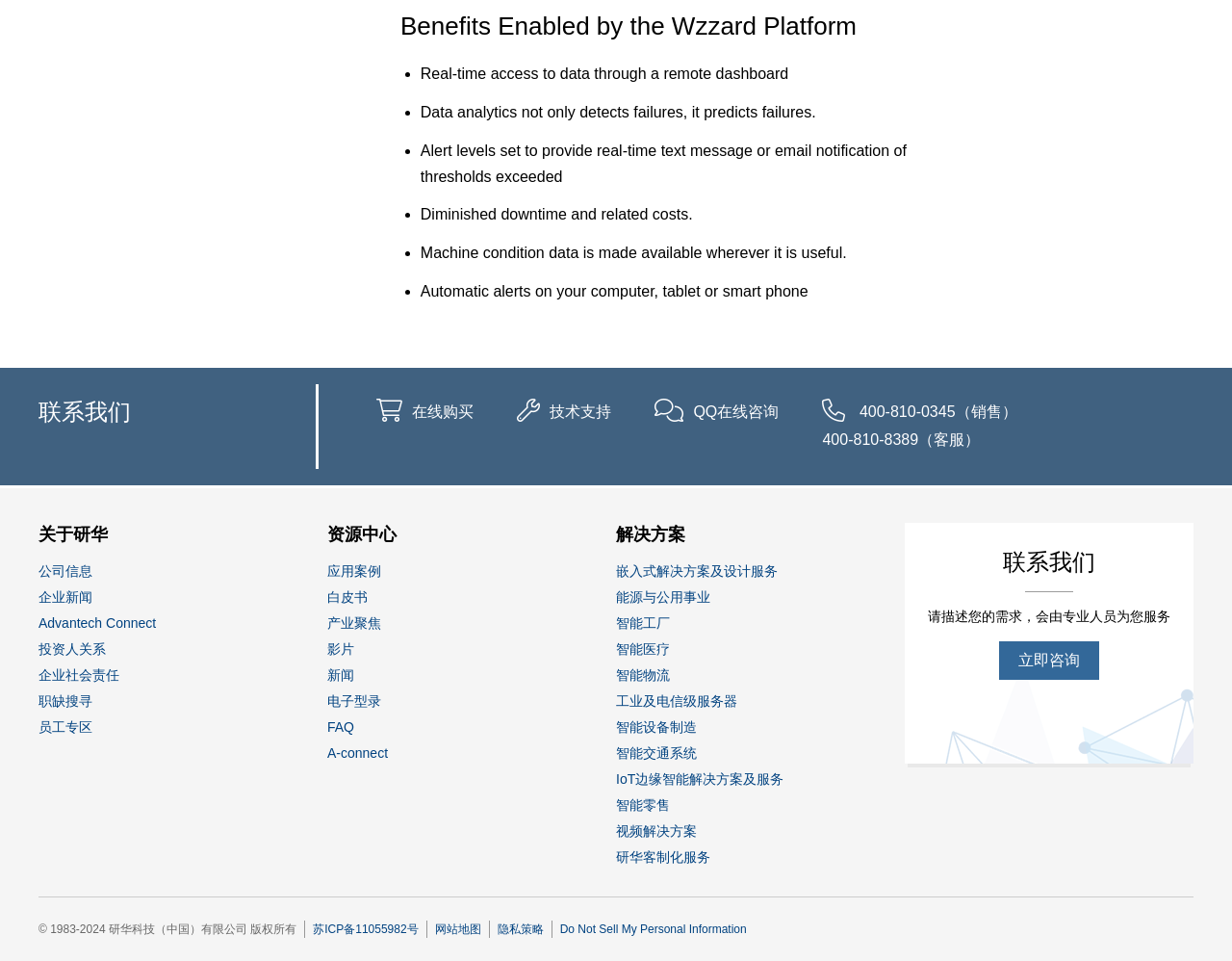Could you find the bounding box coordinates of the clickable area to complete this instruction: "Contact customer service"?

[0.668, 0.415, 0.686, 0.439]